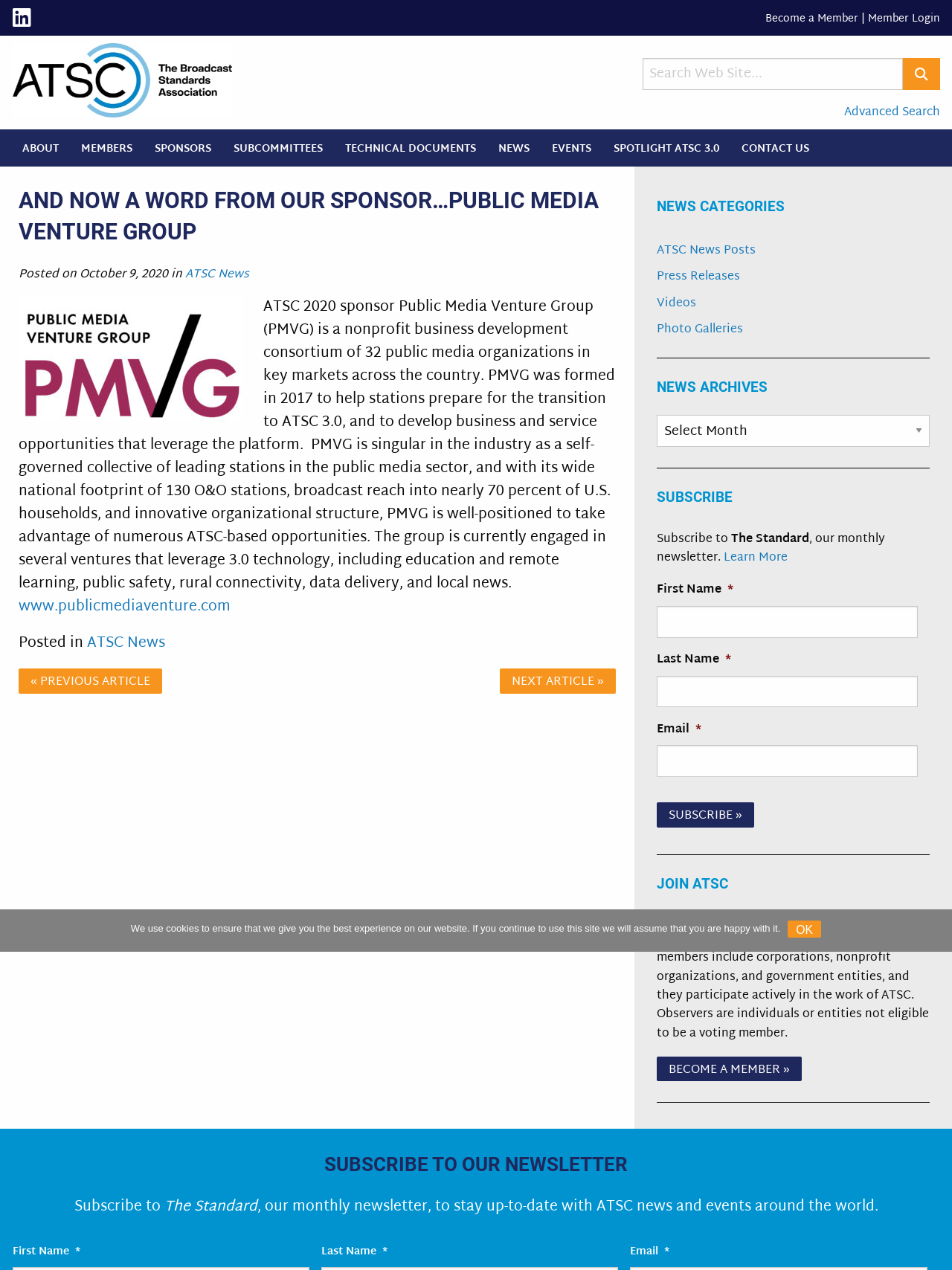Determine the bounding box coordinates for the region that must be clicked to execute the following instruction: "Become a Member".

[0.804, 0.008, 0.901, 0.022]